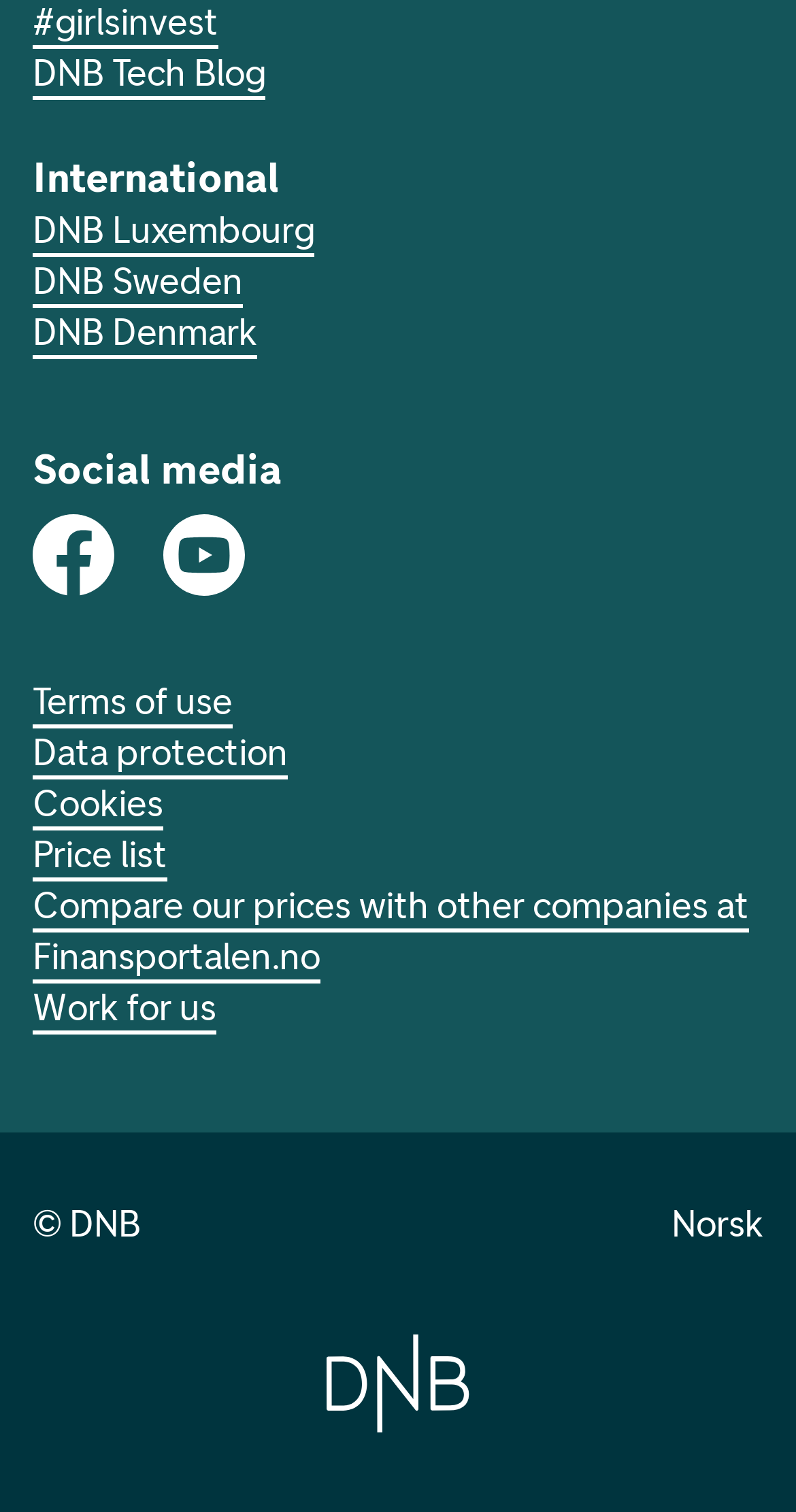Identify the bounding box coordinates of the clickable section necessary to follow the following instruction: "View terms of use". The coordinates should be presented as four float numbers from 0 to 1, i.e., [left, top, right, bottom].

[0.041, 0.448, 0.292, 0.48]